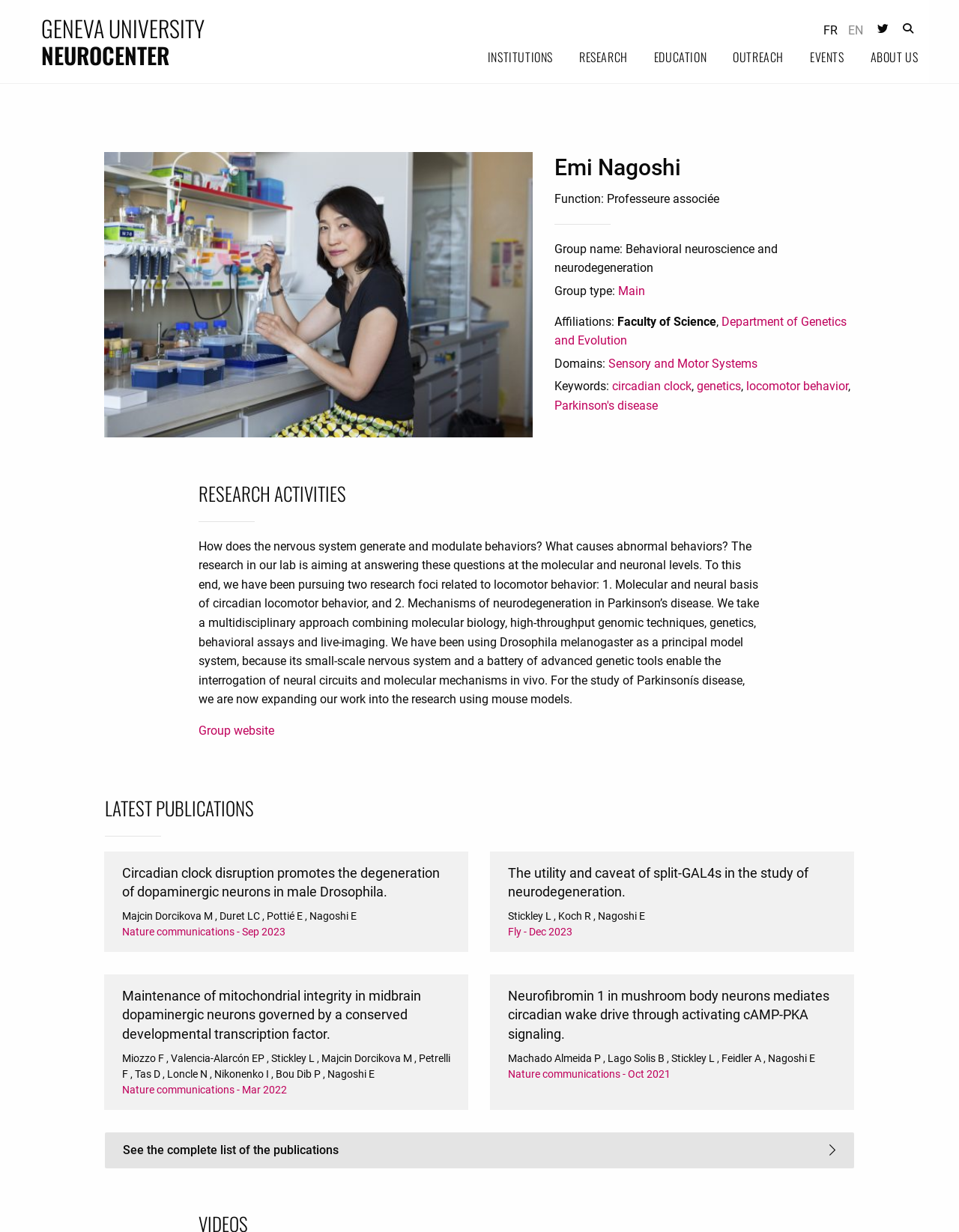Please specify the coordinates of the bounding box for the element that should be clicked to carry out this instruction: "Check the 'News' section". The coordinates must be four float numbers between 0 and 1, formatted as [left, top, right, bottom].

None